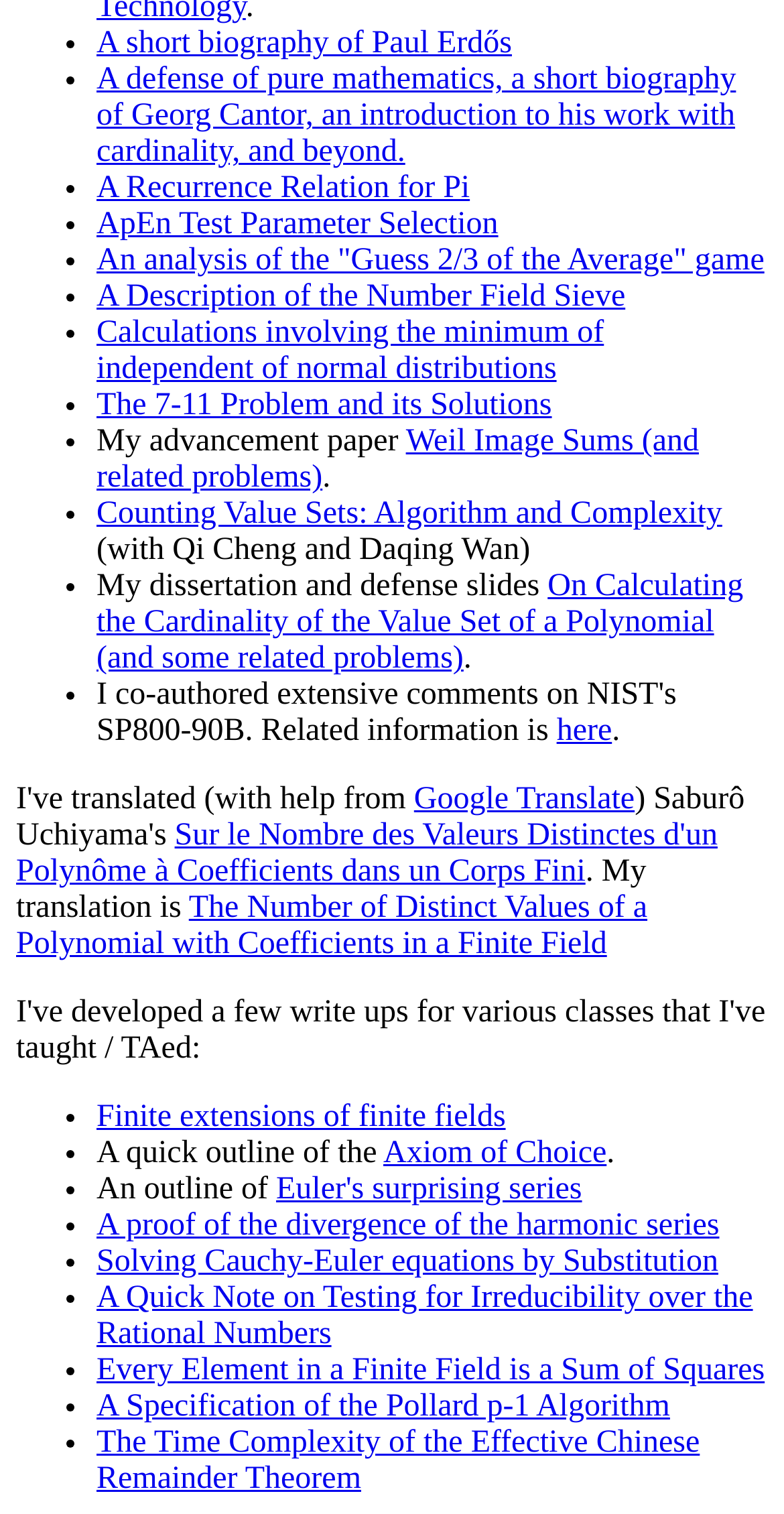Identify the bounding box coordinates of the region that needs to be clicked to carry out this instruction: "Go to 'Google Translate'". Provide these coordinates as four float numbers ranging from 0 to 1, i.e., [left, top, right, bottom].

[0.528, 0.517, 0.81, 0.54]